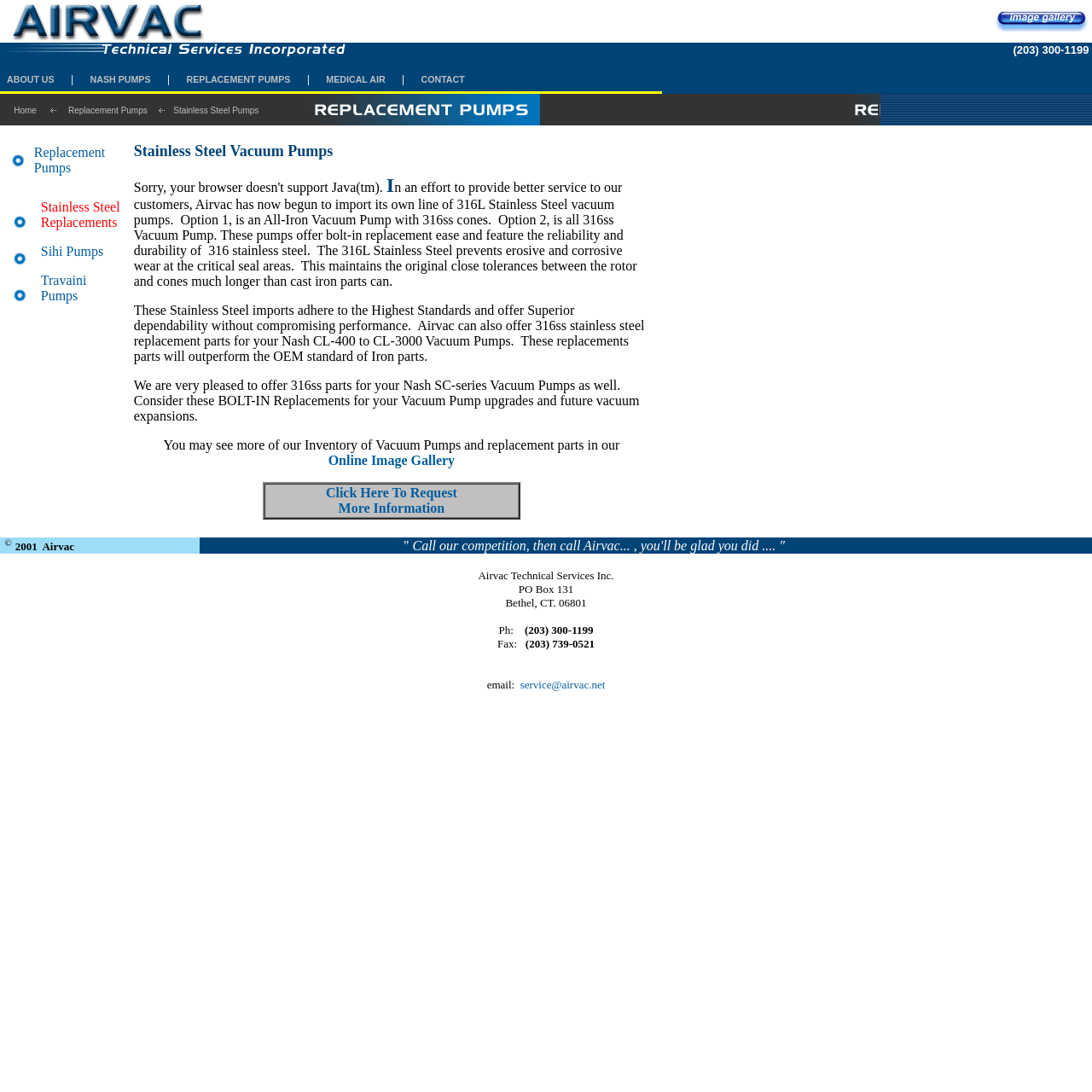Locate the bounding box coordinates of the clickable area to execute the instruction: "Click on 'Click Here for Airvac's Pump Image Gallery'". Provide the coordinates as four float numbers between 0 and 1, represented as [left, top, right, bottom].

[0.912, 0.018, 0.997, 0.031]